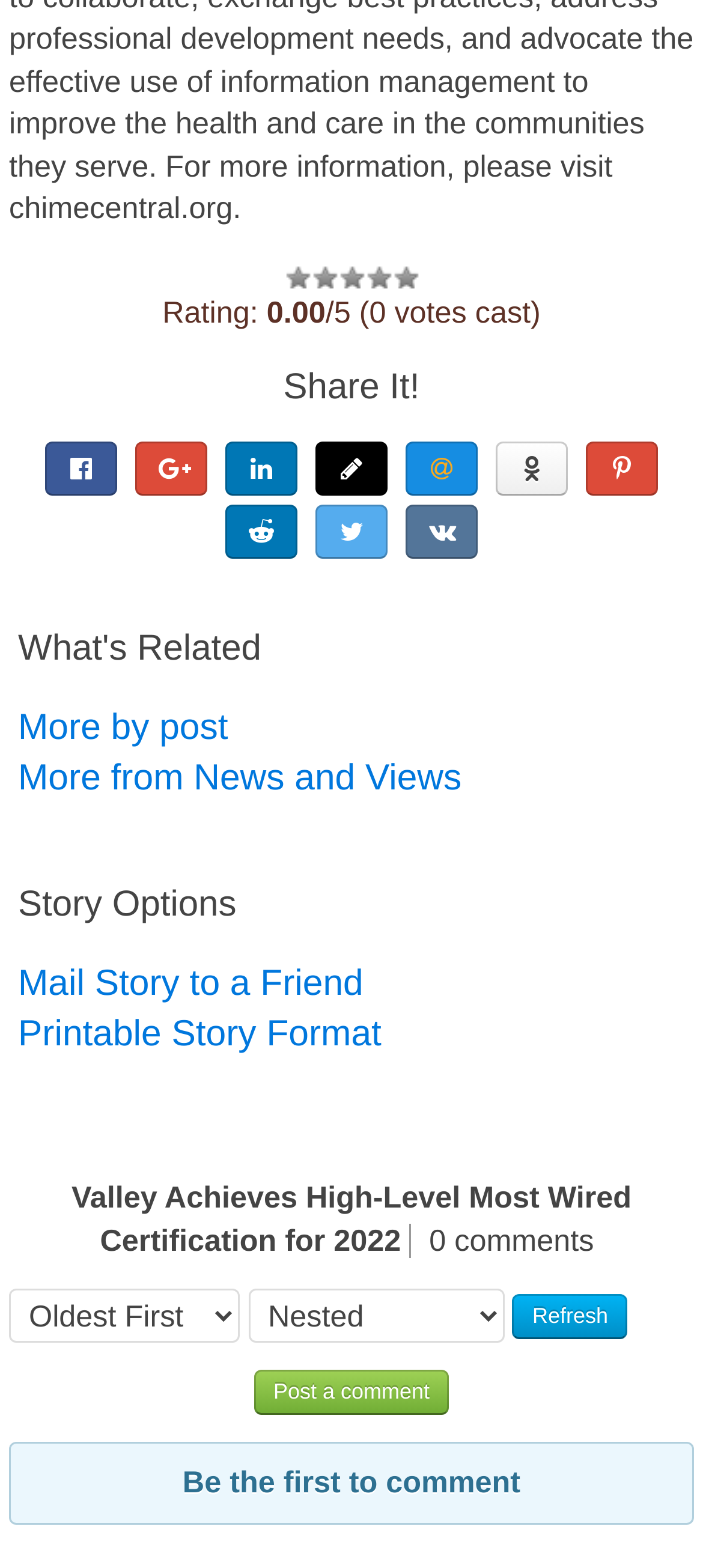How many comments are there on the story?
Answer the question with as much detail as you can, using the image as a reference.

The '0 comments' text indicates that there are no comments on the story.